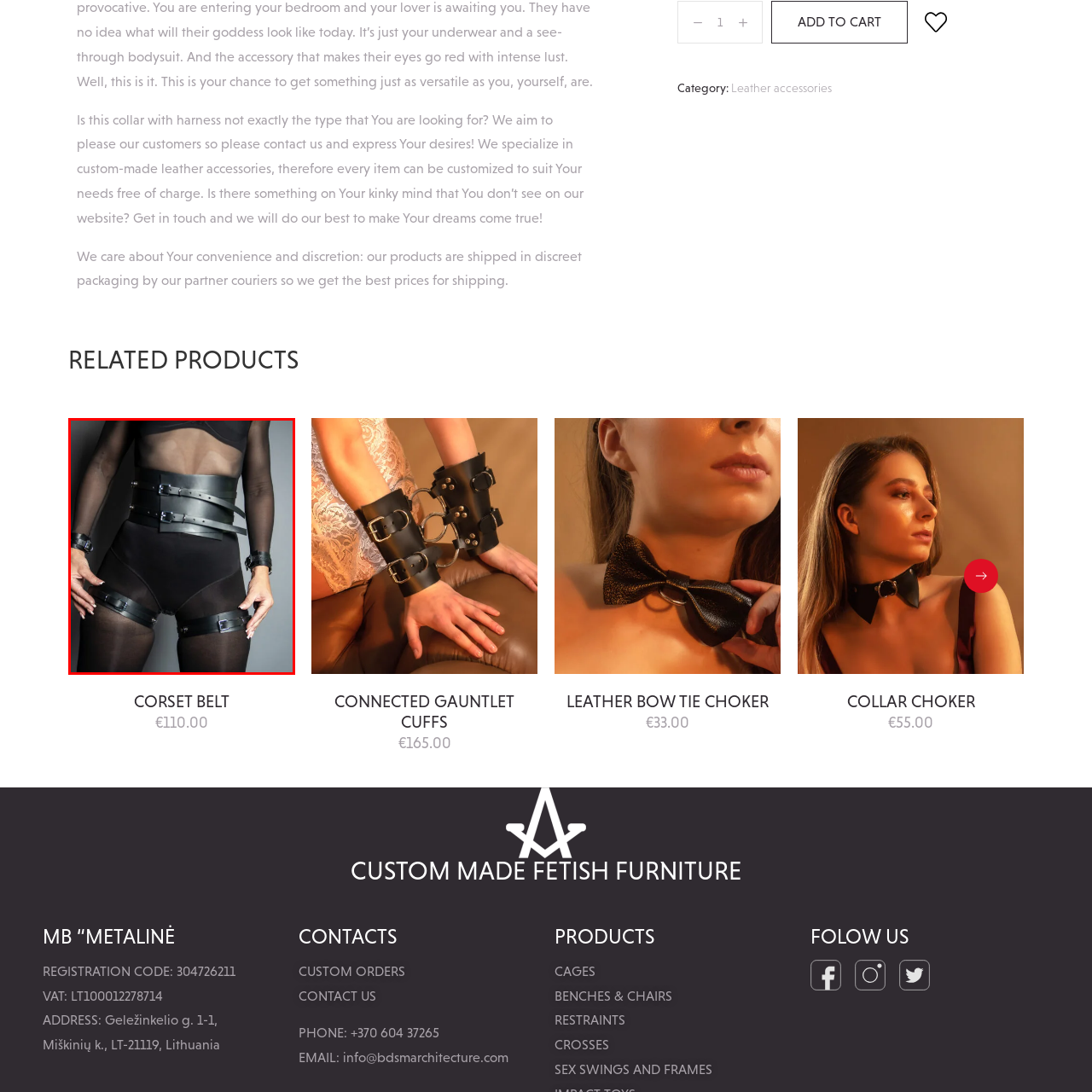Look at the image inside the red box and answer the question with a single word or phrase:
What style of fashion is the model's ensemble inspired by?

Bondage-inspired fashion